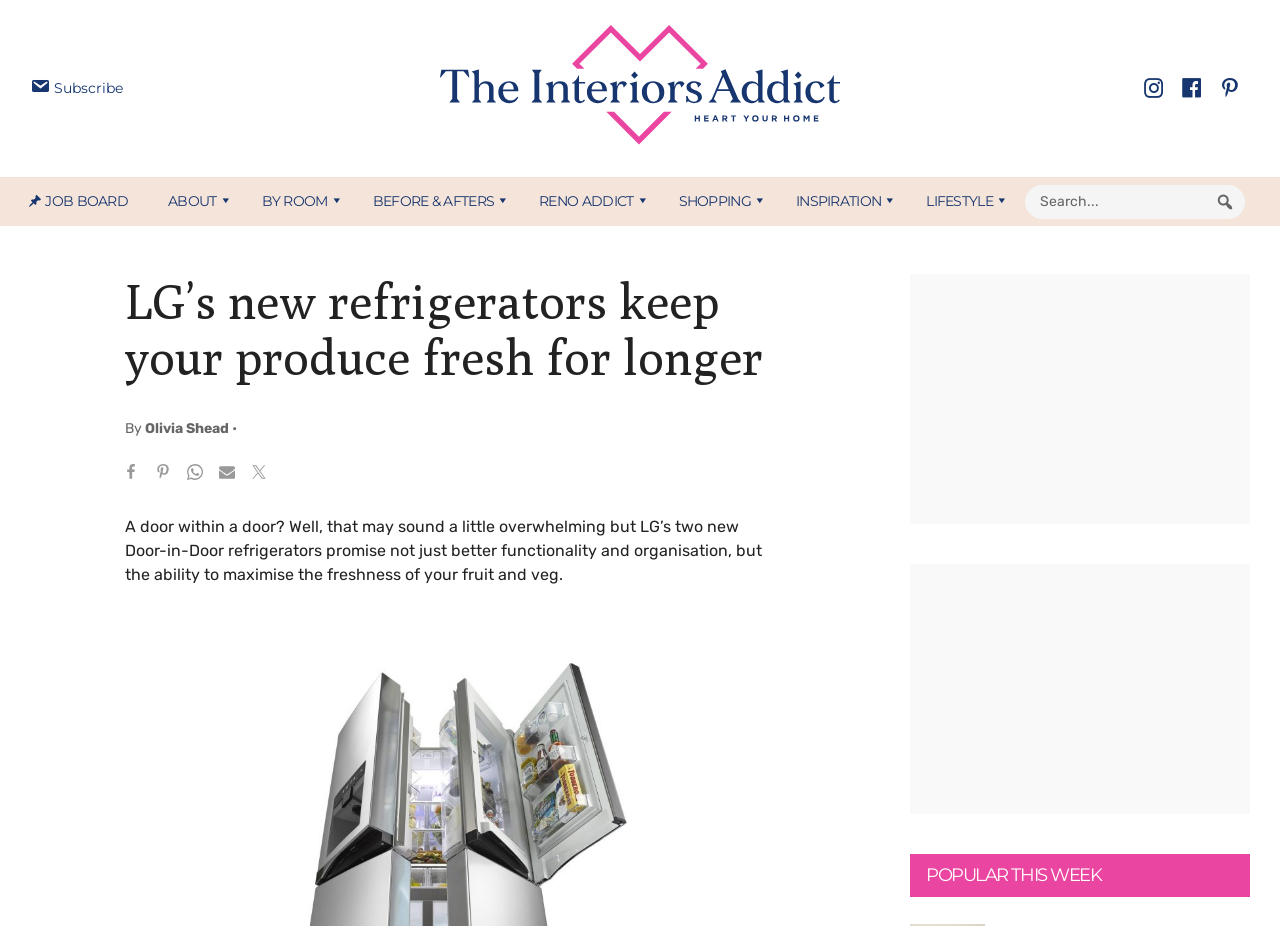Please provide a brief answer to the question using only one word or phrase: 
What social media platforms can you share the article on?

Facebook, Pinterest, Twitter